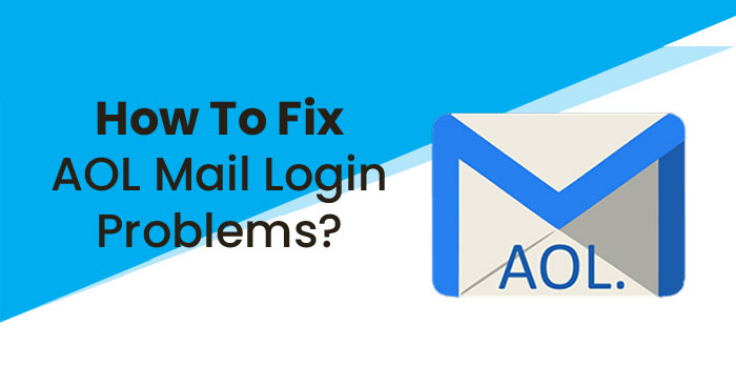What is the font style of the title?
Based on the visual information, provide a detailed and comprehensive answer.

The caption states that the title 'How To Fix AOL Mail Login Problems?' is rendered in bold, eye-catching font, emphasizing the topic's importance for users facing login difficulties.